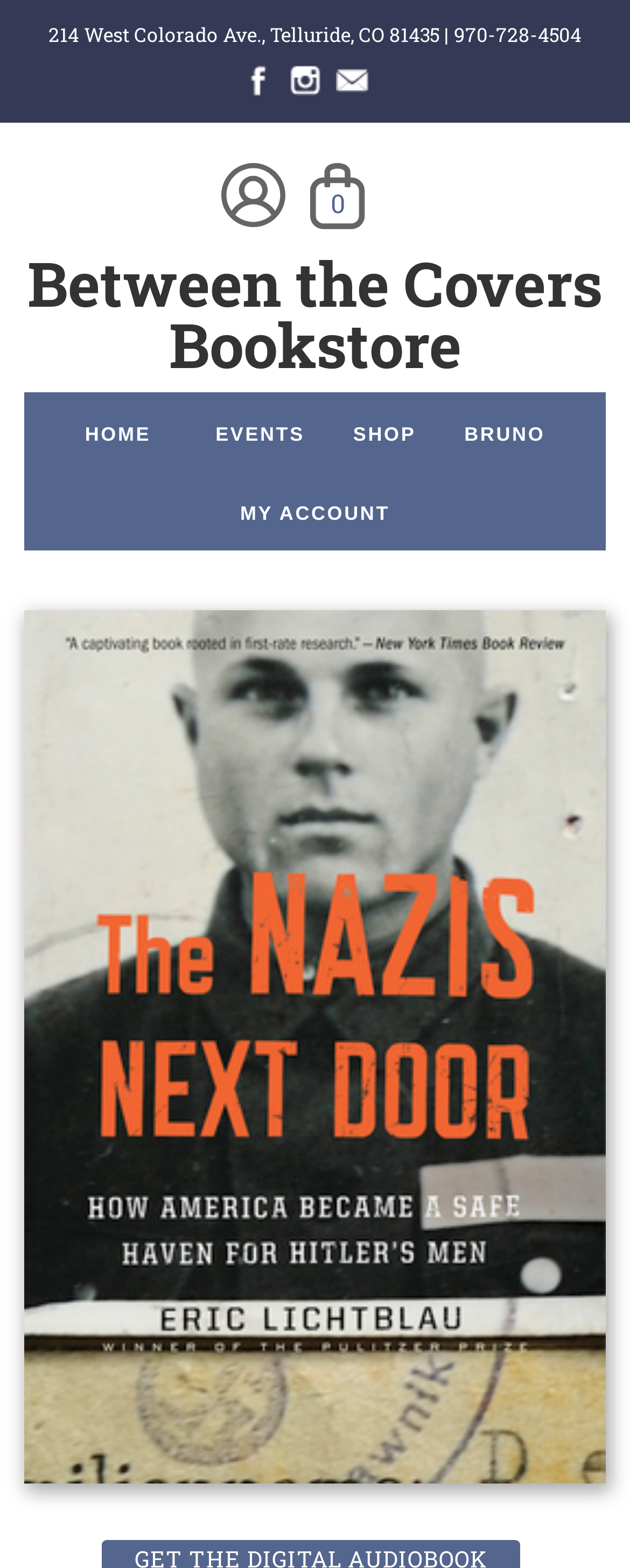Locate the bounding box coordinates of the region to be clicked to comply with the following instruction: "browse events". The coordinates must be four float numbers between 0 and 1, in the form [left, top, right, bottom].

[0.291, 0.259, 0.535, 0.294]